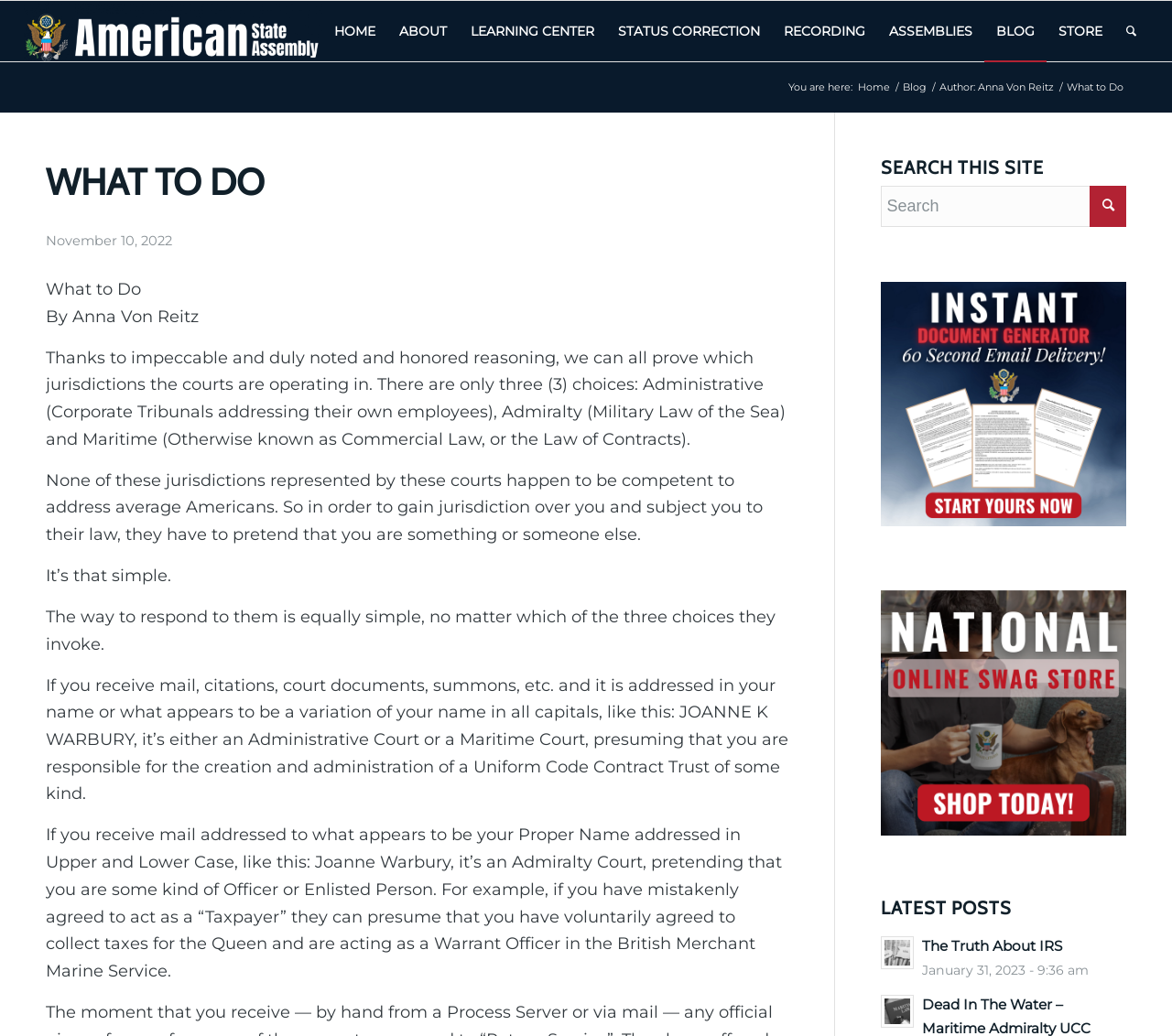What type of law is addressed in the blog post?
Could you answer the question in a detailed manner, providing as much information as possible?

The blog post discusses the different jurisdictions that courts operate in, including Maritime law, which is also known as Commercial Law or the Law of Contracts. This suggests that the blog post is addressing contract law.